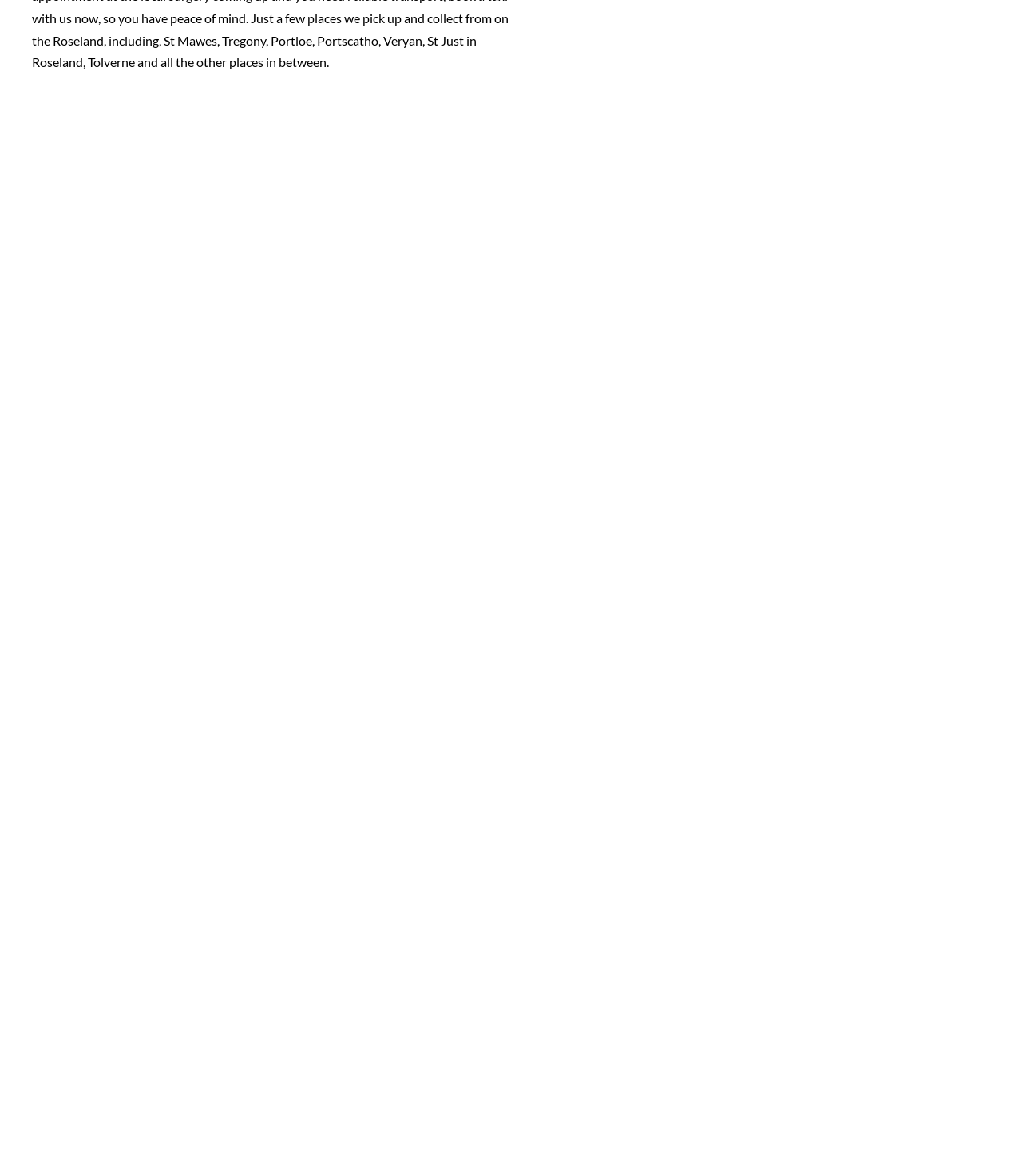What are the possible destinations from St Mawes?
Look at the image and provide a short answer using one word or a phrase.

Rosevine, Portscatho